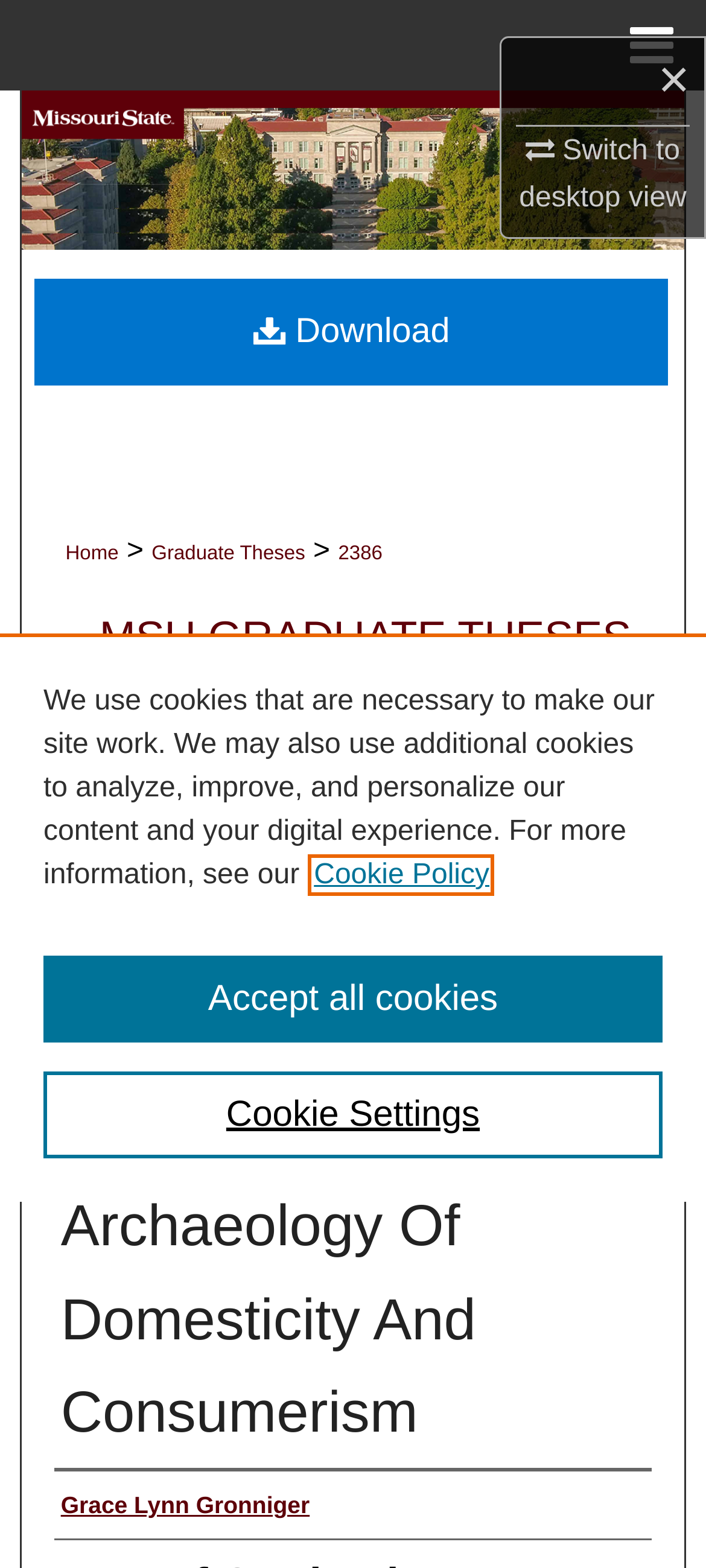Using the information in the image, could you please answer the following question in detail:
What is the type of the 'BearWorks' element?

I found the answer by looking at the 'BearWorks' element, which is a link element, and it has an image element as its child, so I concluded that the 'BearWorks' element is an image.